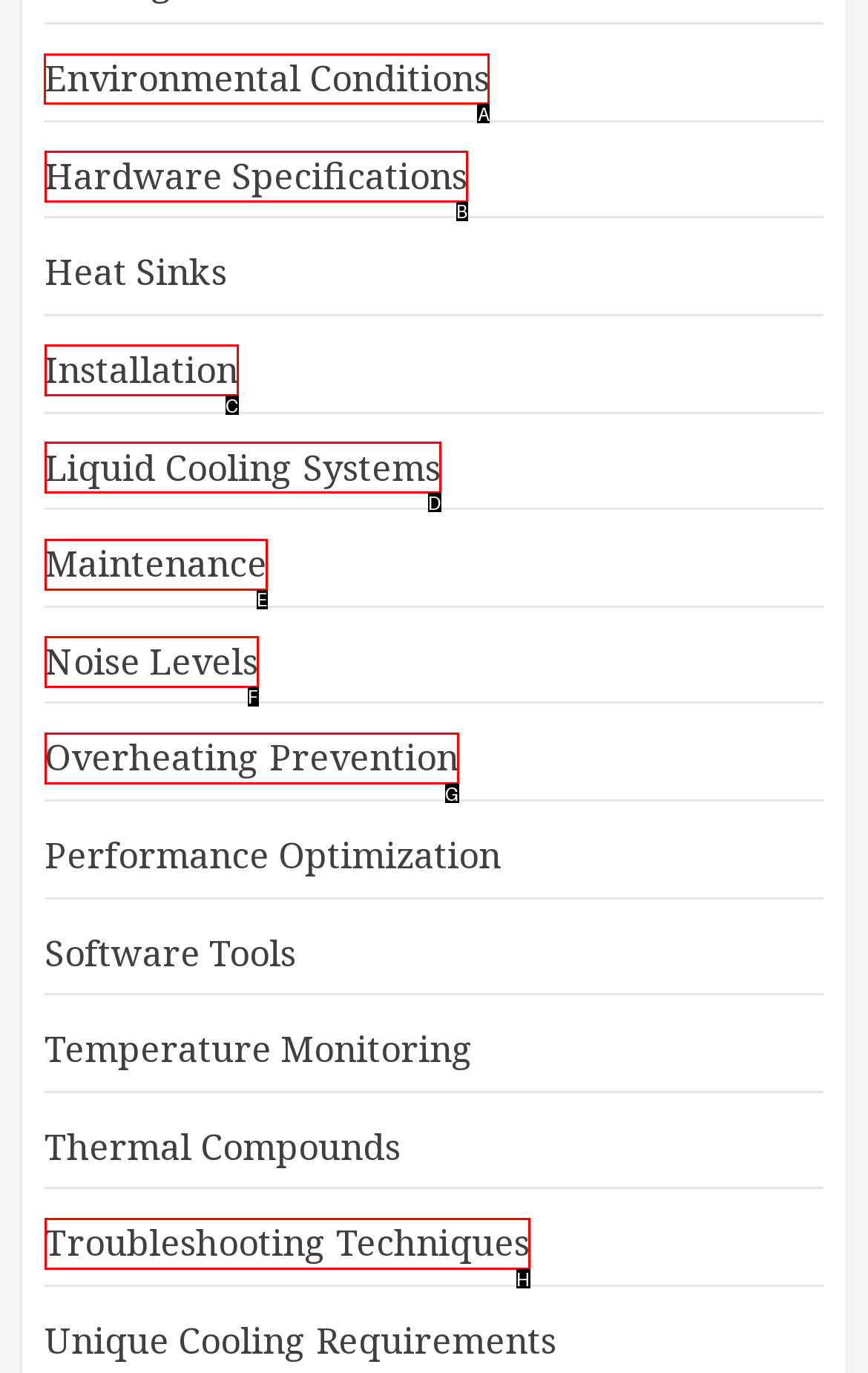Given the instruction: View info3.pdf, which HTML element should you click on?
Answer with the letter that corresponds to the correct option from the choices available.

None